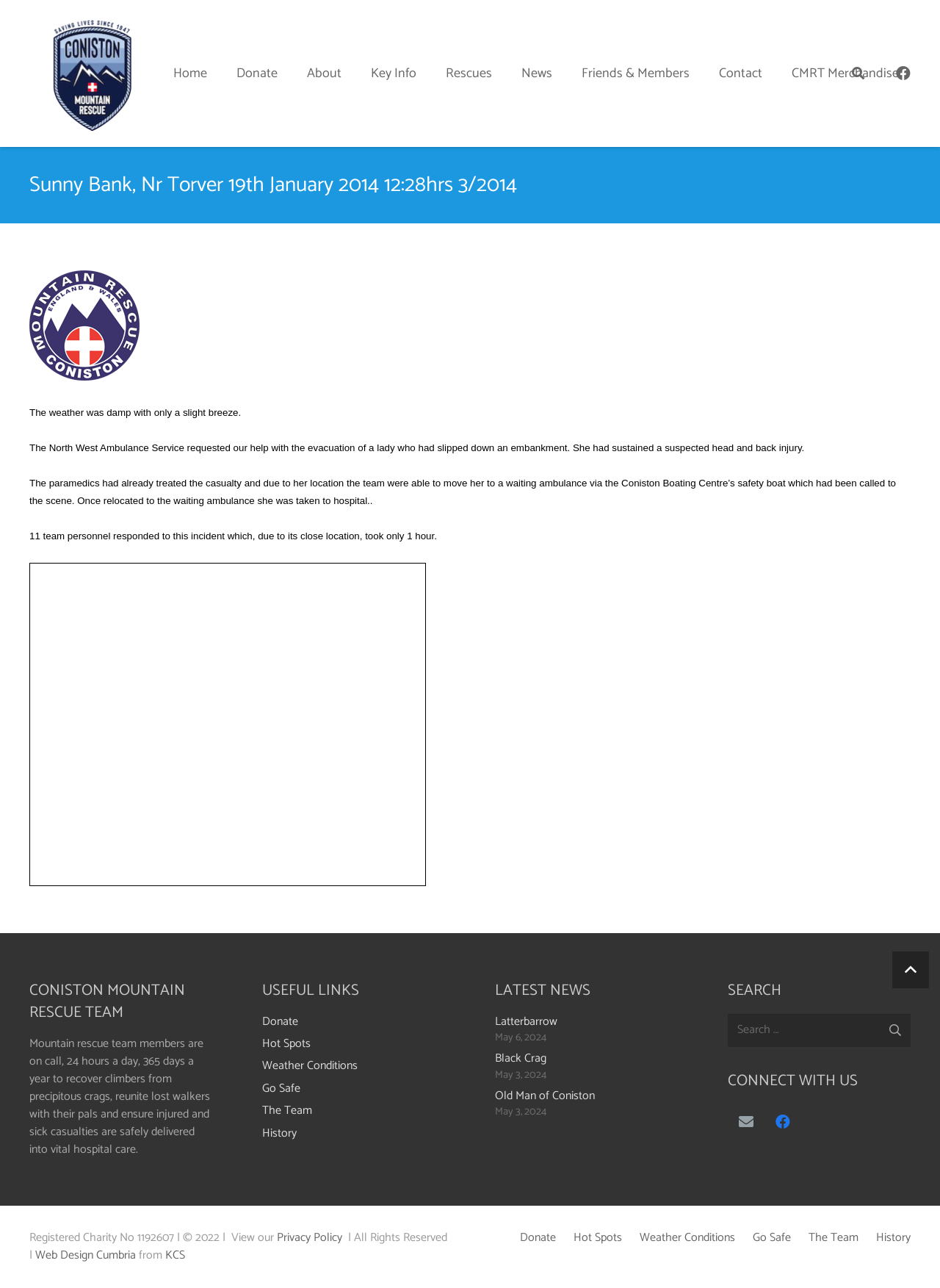Please determine the bounding box coordinates for the UI element described here. Use the format (top-left x, top-left y, bottom-right x, bottom-right y) with values bounded between 0 and 1: News

[0.539, 0.0, 0.603, 0.114]